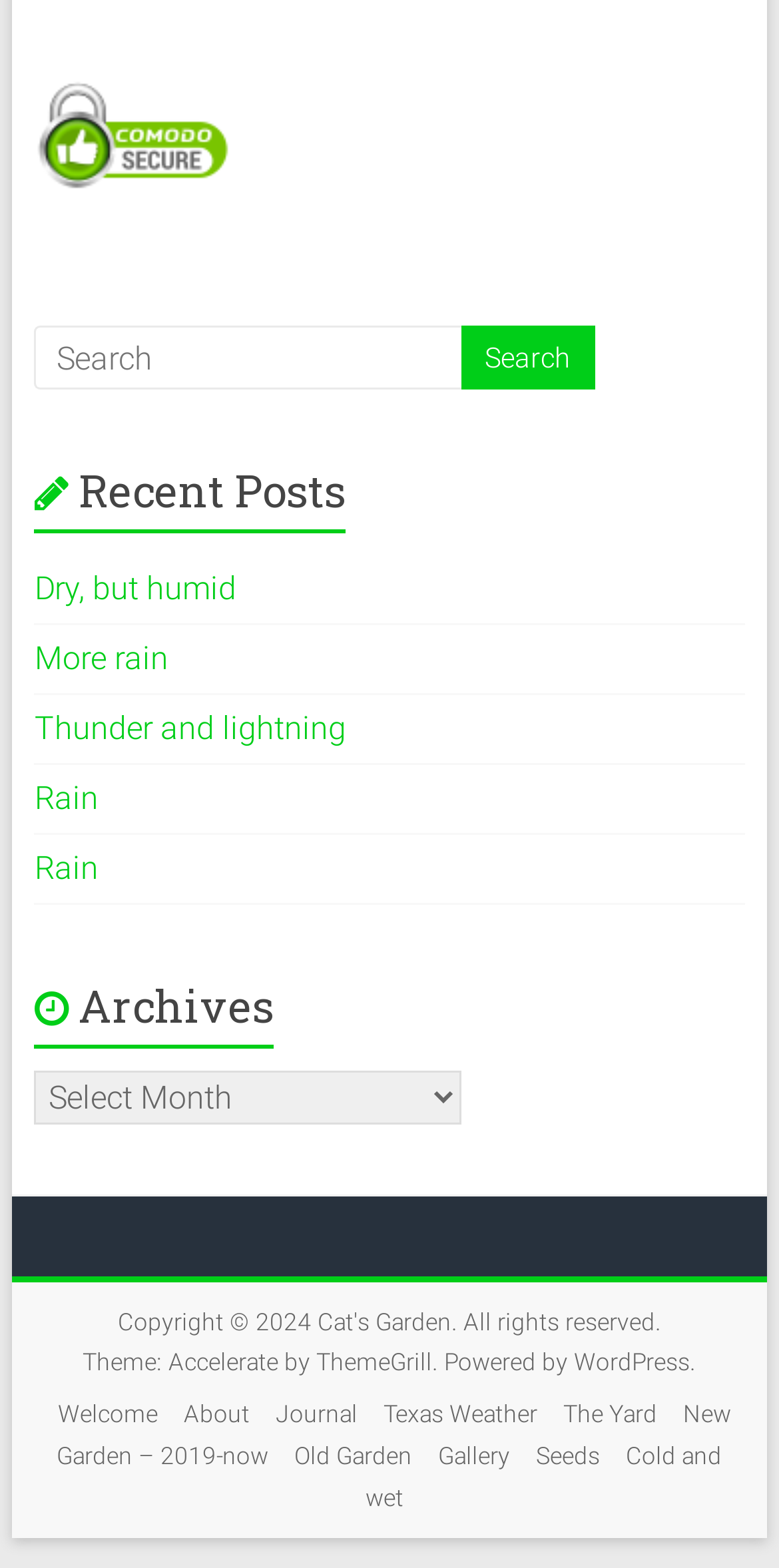Find the bounding box coordinates of the UI element according to this description: "EditorialNet".

None